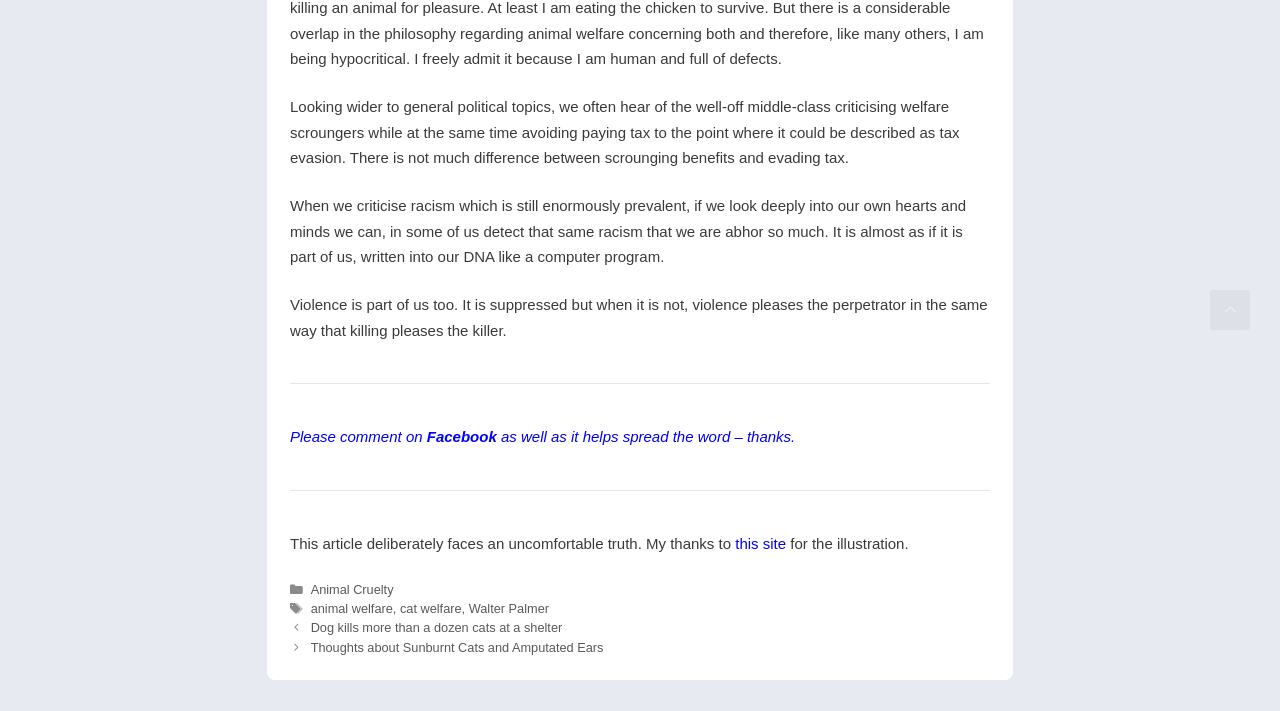What is the name of the person mentioned in the tags section?
From the image, respond using a single word or phrase.

Walter Palmer